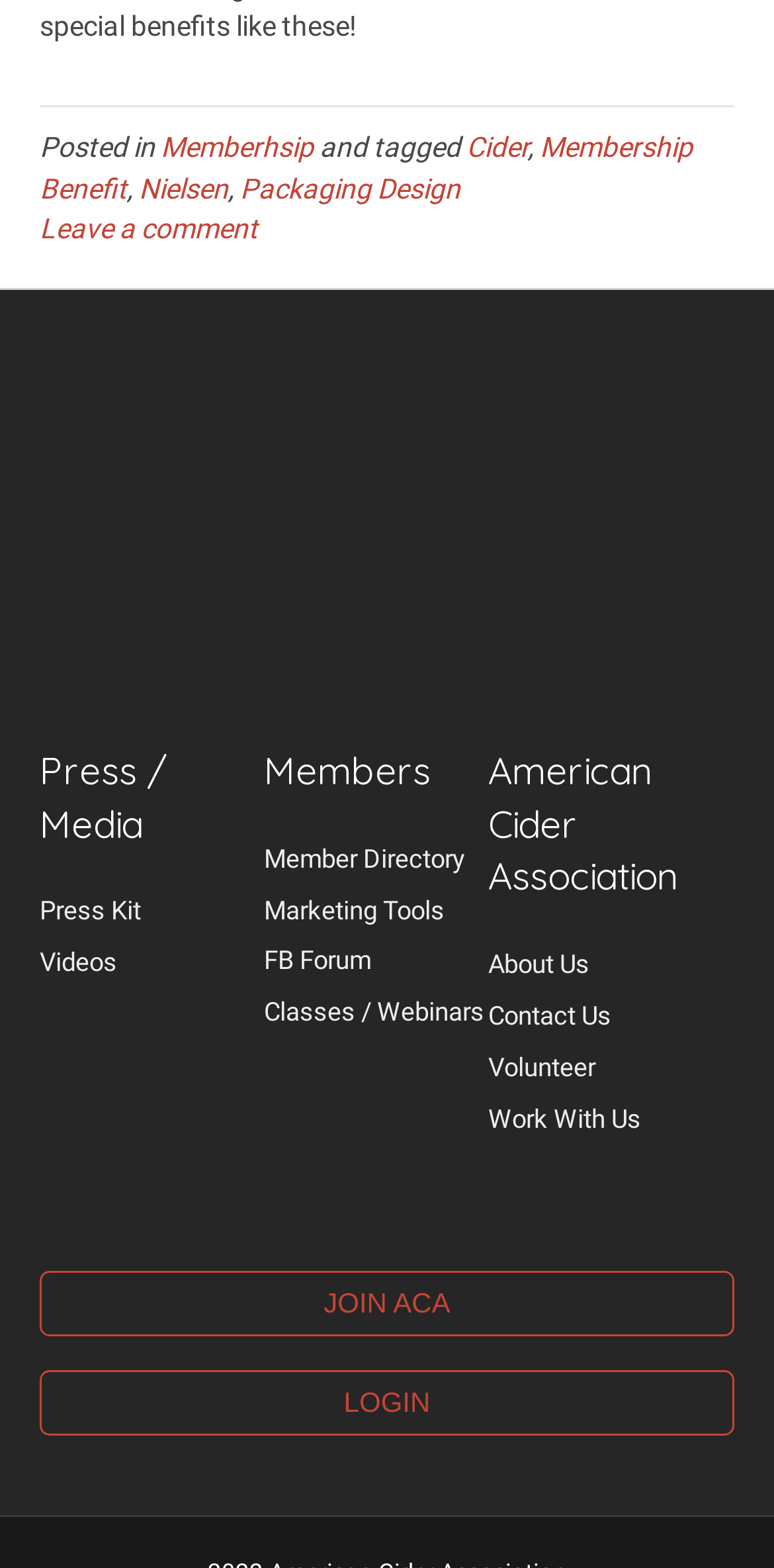Please determine the bounding box coordinates for the UI element described here. Use the format (top-left x, top-left y, bottom-right x, bottom-right y) with values bounded between 0 and 1: Work With Us

[0.631, 0.703, 0.828, 0.722]